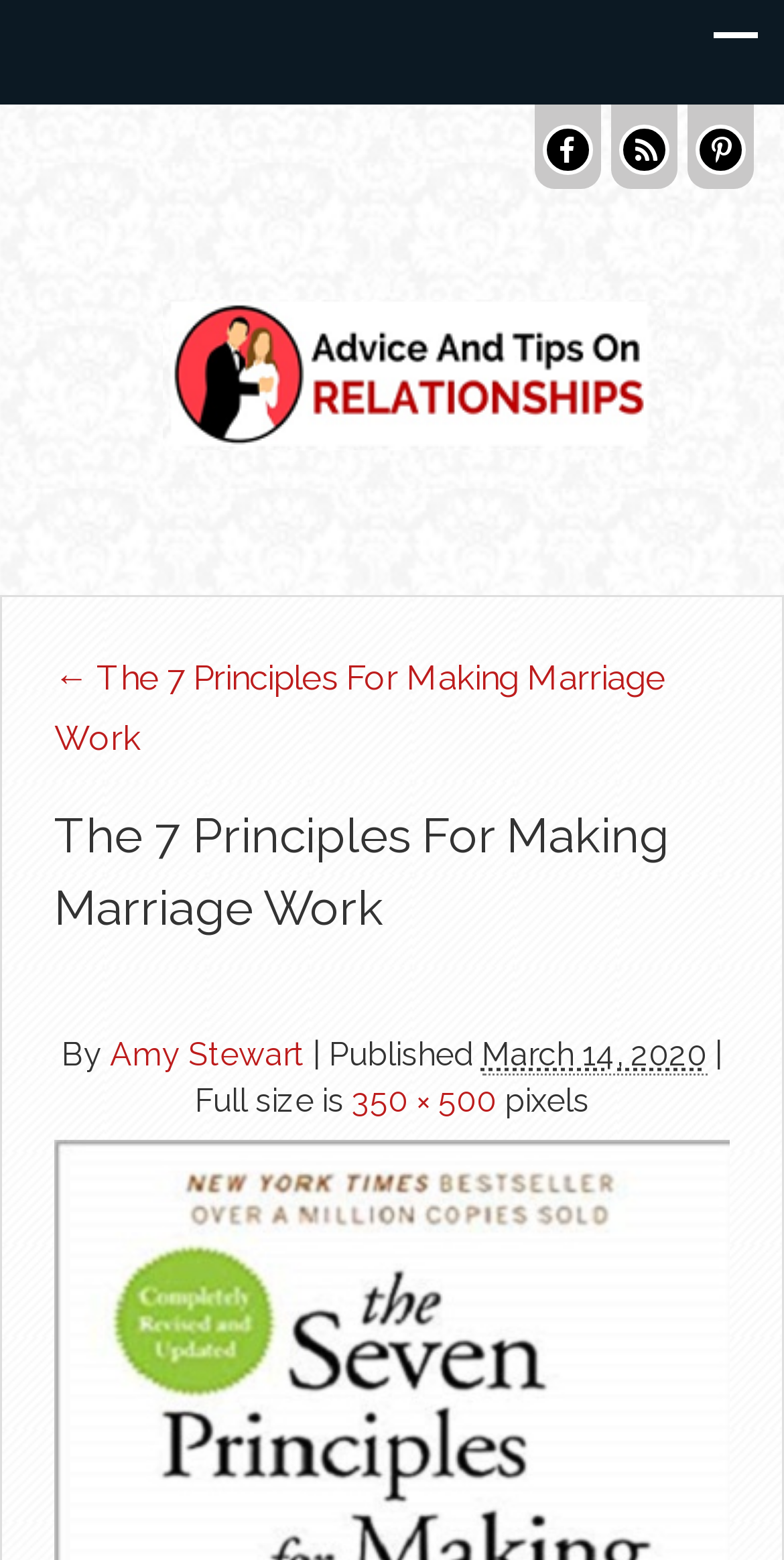What is the image size?
Using the visual information, answer the question in a single word or phrase.

350 × 500 pixels